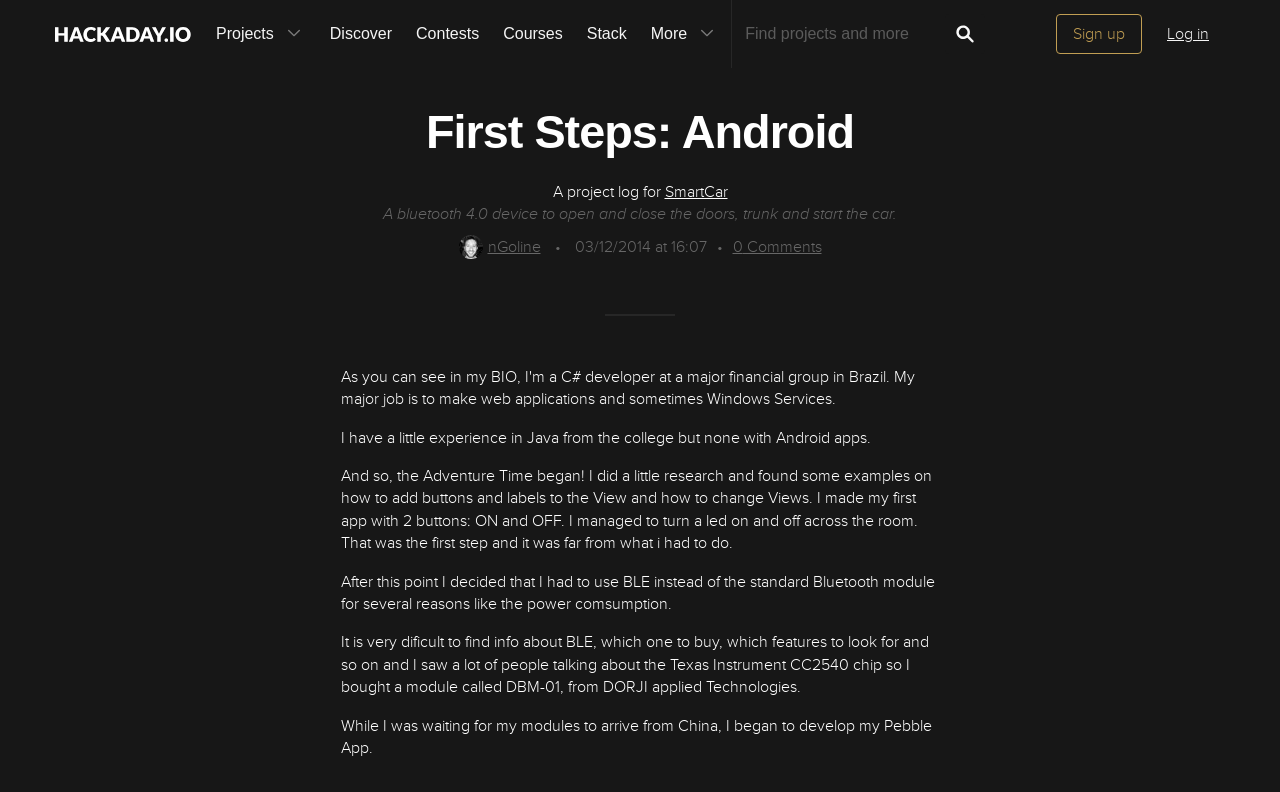Answer the question using only a single word or phrase: 
How long ago was the project log posted?

10 years ago